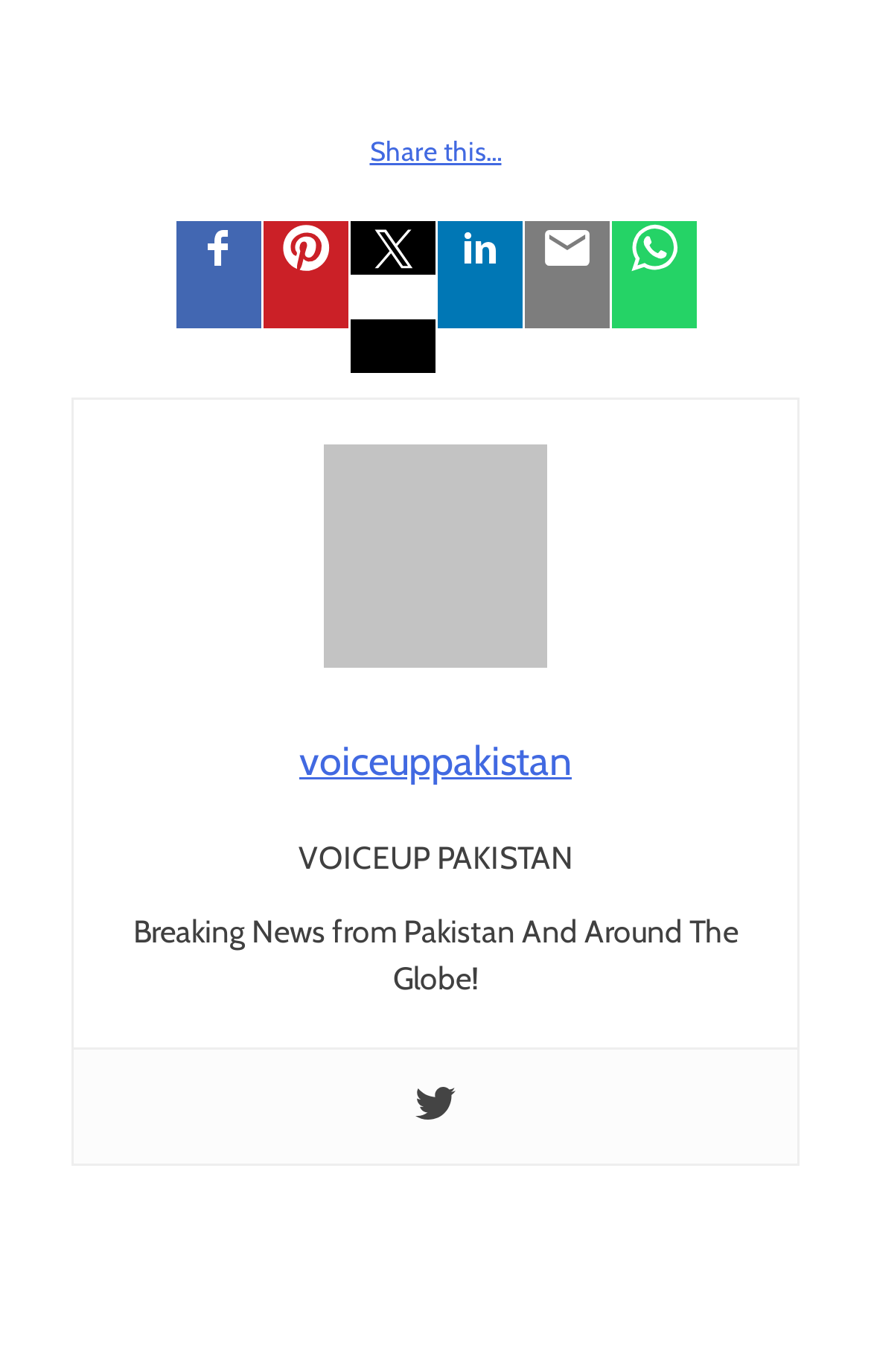Pinpoint the bounding box coordinates of the clickable element to carry out the following instruction: "Read more about VoiceUp Pakistan."

[0.344, 0.537, 0.656, 0.573]